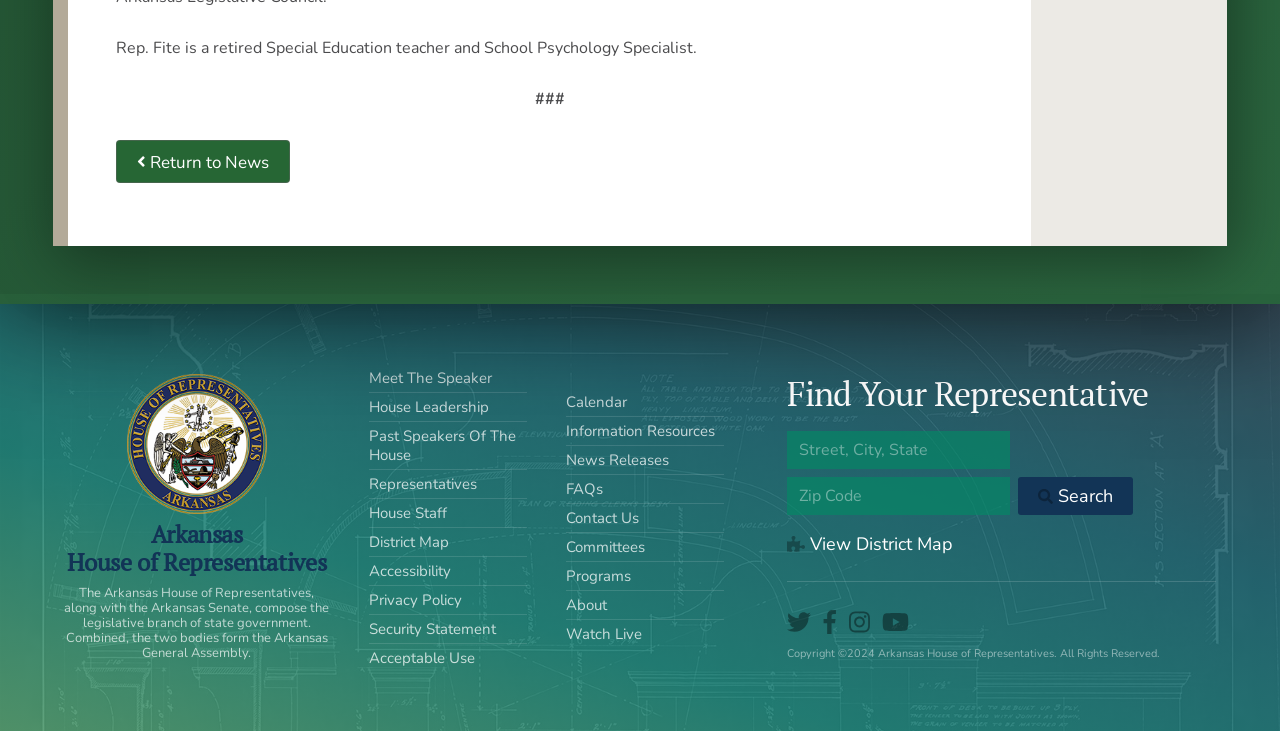Locate the bounding box of the UI element with the following description: "Accessibility".

[0.288, 0.768, 0.352, 0.795]